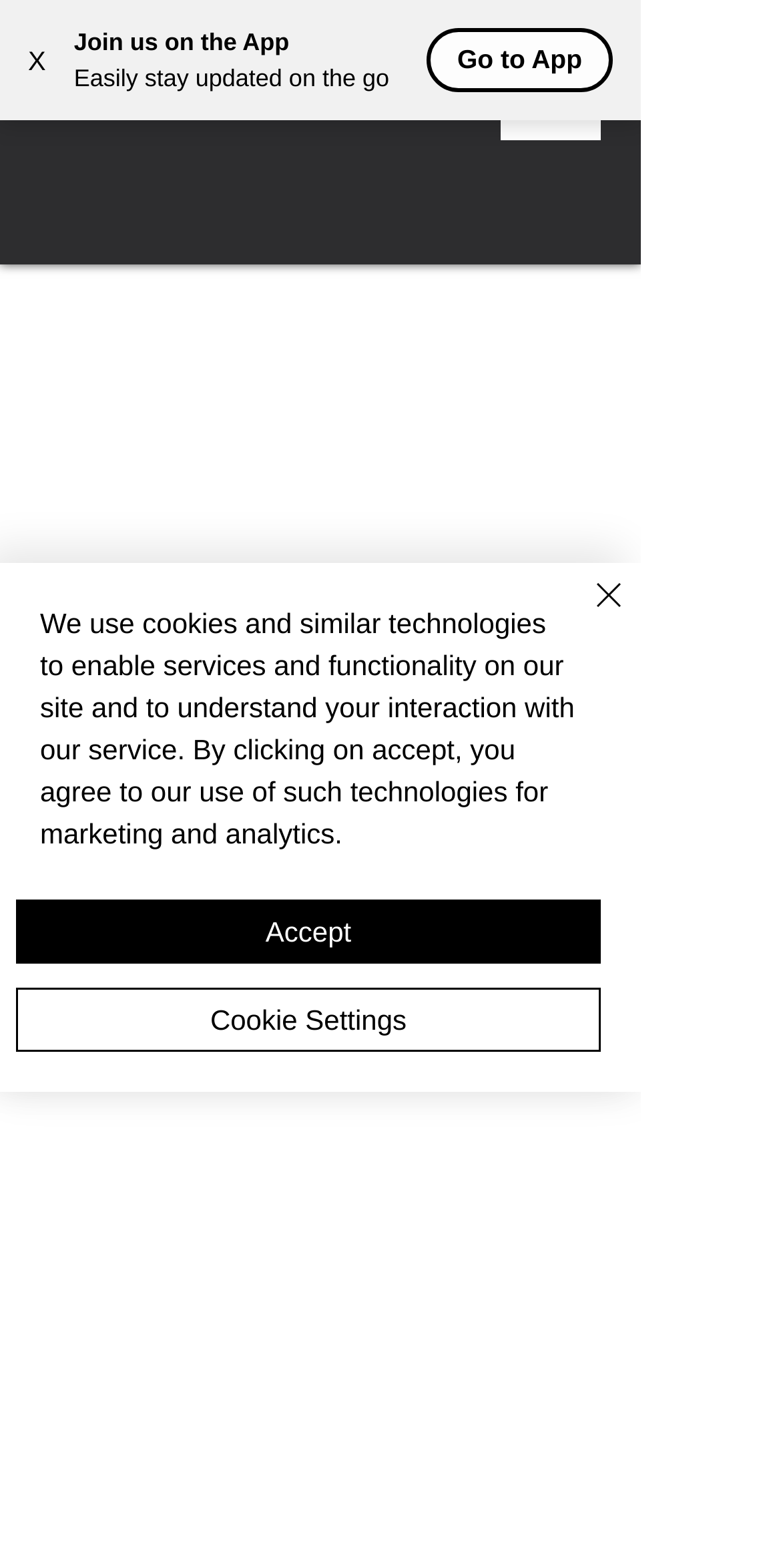Based on the element description Cookie Settings, identify the bounding box of the UI element in the given webpage screenshot. The coordinates should be in the format (top-left x, top-left y, bottom-right x, bottom-right y) and must be between 0 and 1.

[0.021, 0.63, 0.769, 0.671]